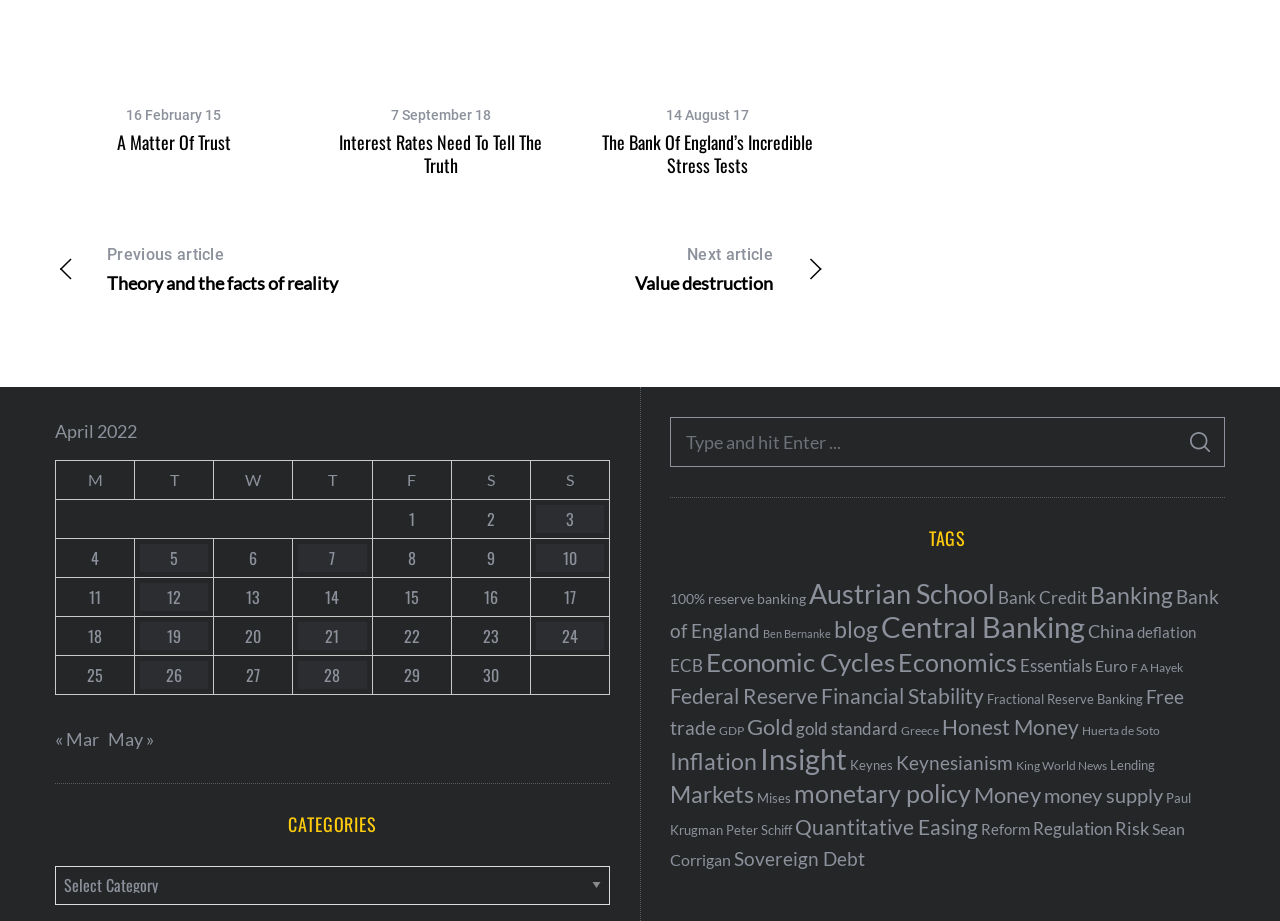Identify the bounding box coordinates for the region to click in order to carry out this instruction: "Click on the 'A Matter Of Trust' link". Provide the coordinates using four float numbers between 0 and 1, formatted as [left, top, right, bottom].

[0.091, 0.14, 0.18, 0.168]